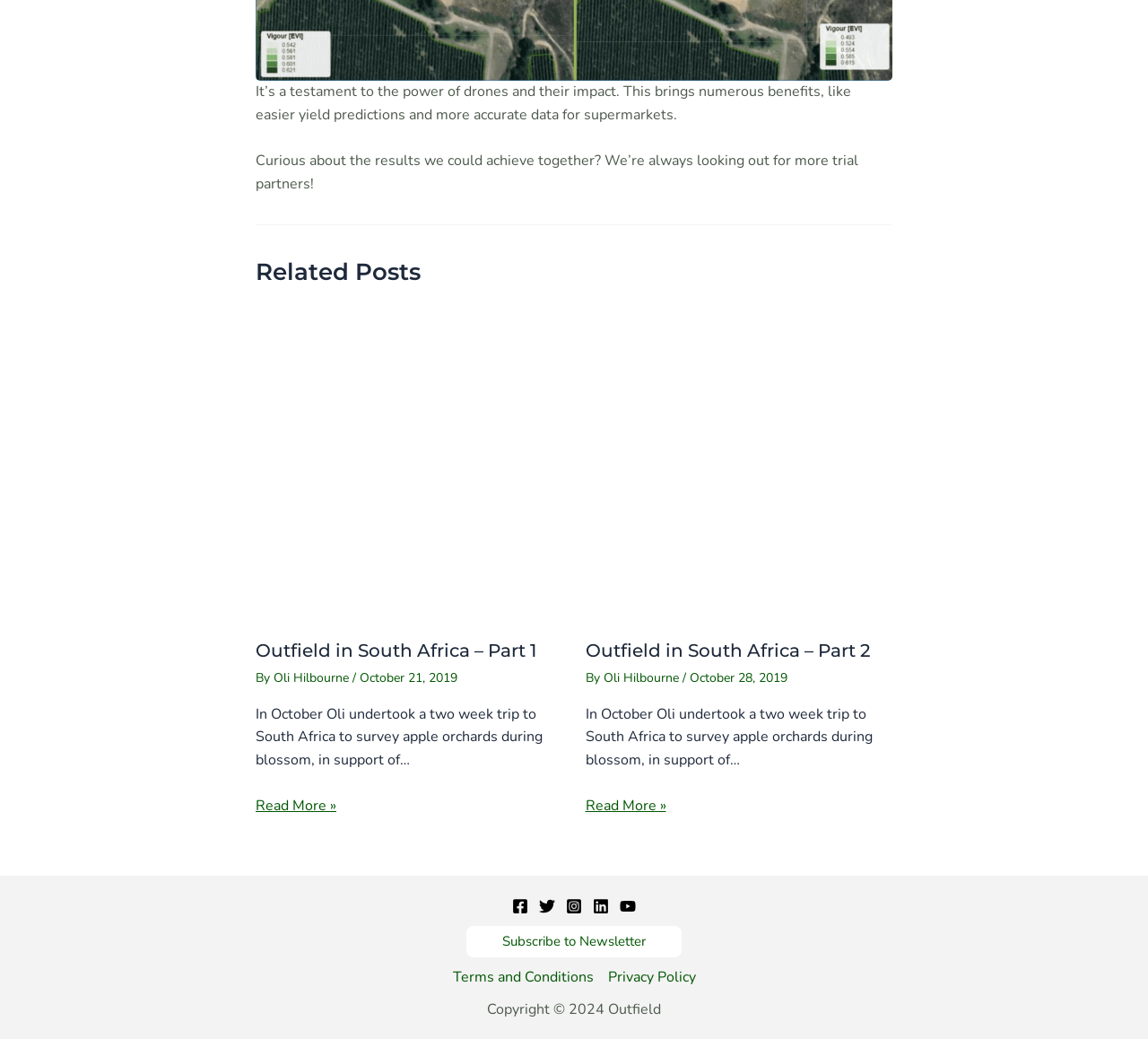Determine the bounding box coordinates of the clickable element to complete this instruction: "Read more about Outfield in South Africa – Part 2". Provide the coordinates in the format of four float numbers between 0 and 1, [left, top, right, bottom].

[0.51, 0.616, 0.757, 0.637]